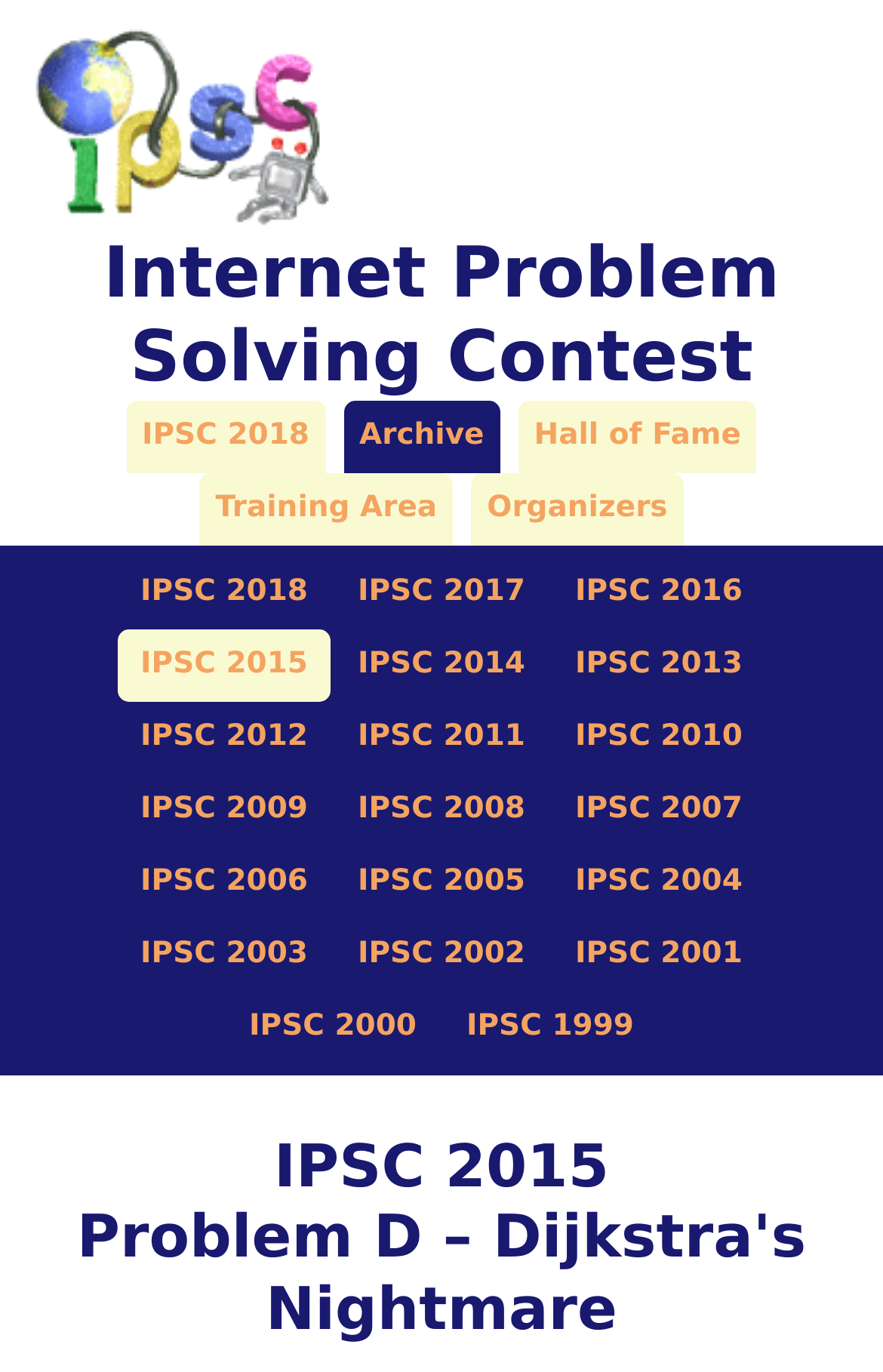Mark the bounding box of the element that matches the following description: "Organizers".

[0.534, 0.345, 0.774, 0.398]